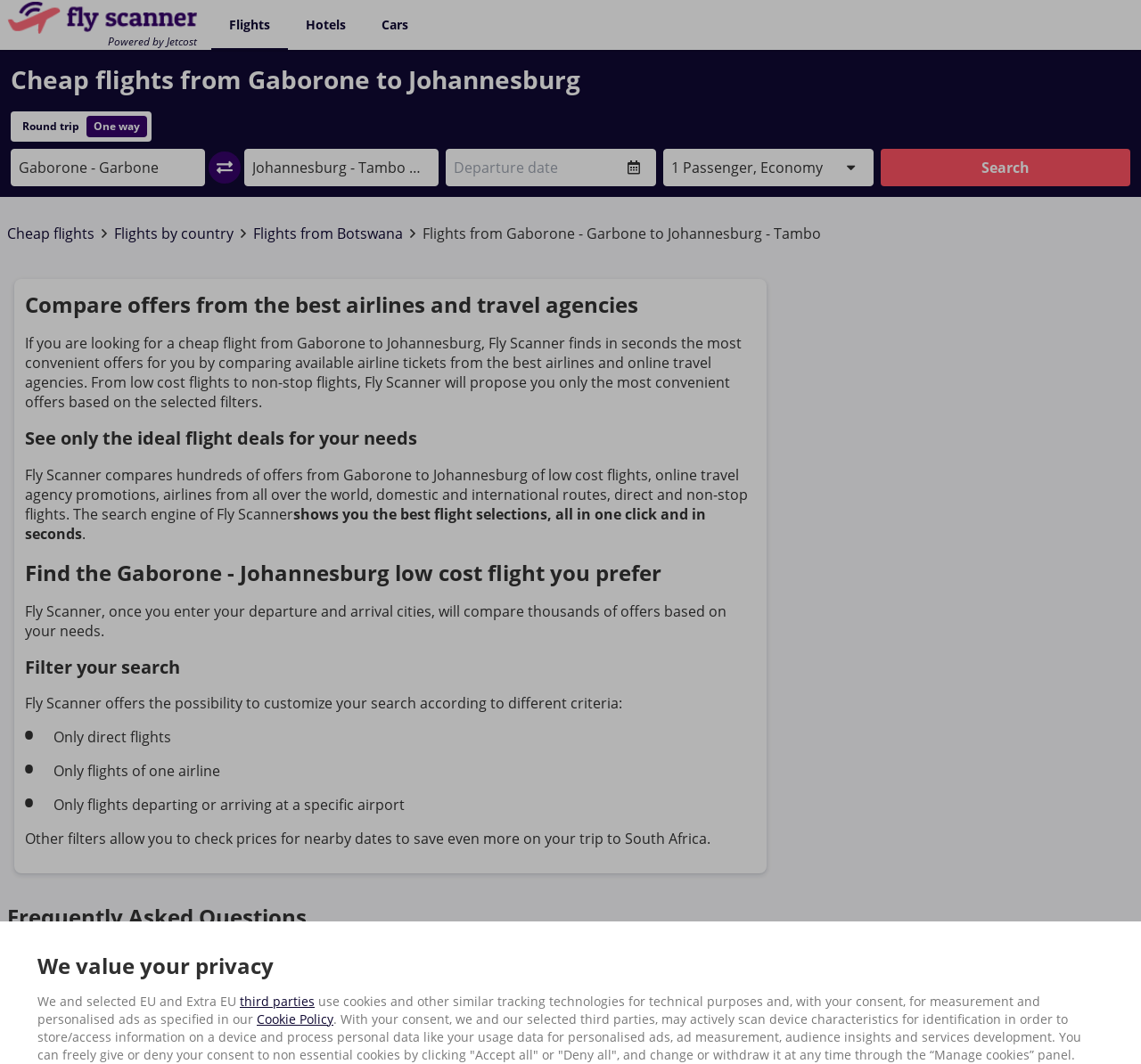What type of flights can be filtered?
Based on the visual information, provide a detailed and comprehensive answer.

The type of flights that can be filtered includes direct flights, as indicated by the StaticText element 'Only direct flights'.